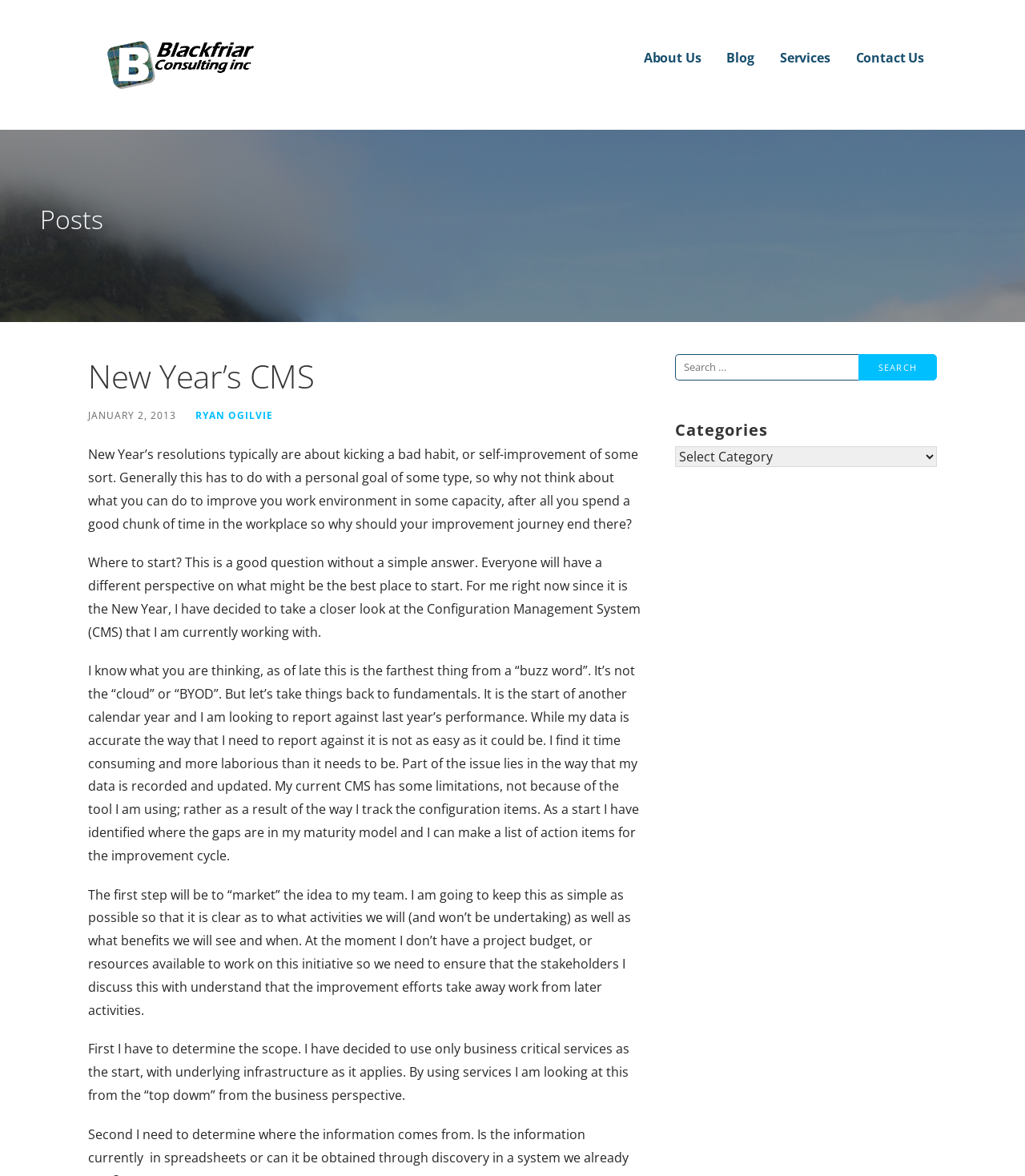Please extract and provide the main headline of the webpage.

New Year’s CMS